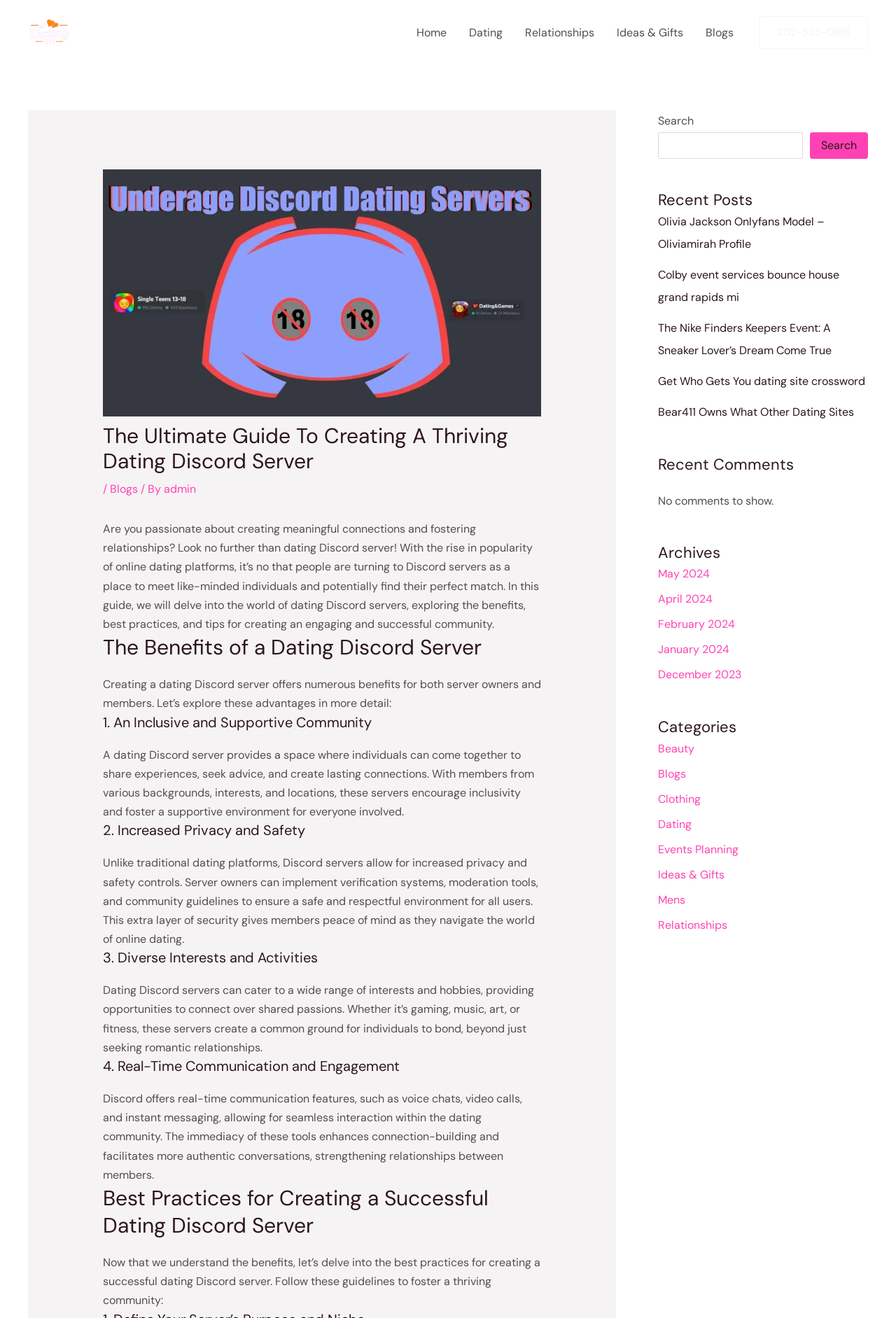Select the bounding box coordinates of the element I need to click to carry out the following instruction: "Read the 'The Ultimate Guide To Creating A Thriving Dating Discord Server' article".

[0.115, 0.321, 0.604, 0.359]